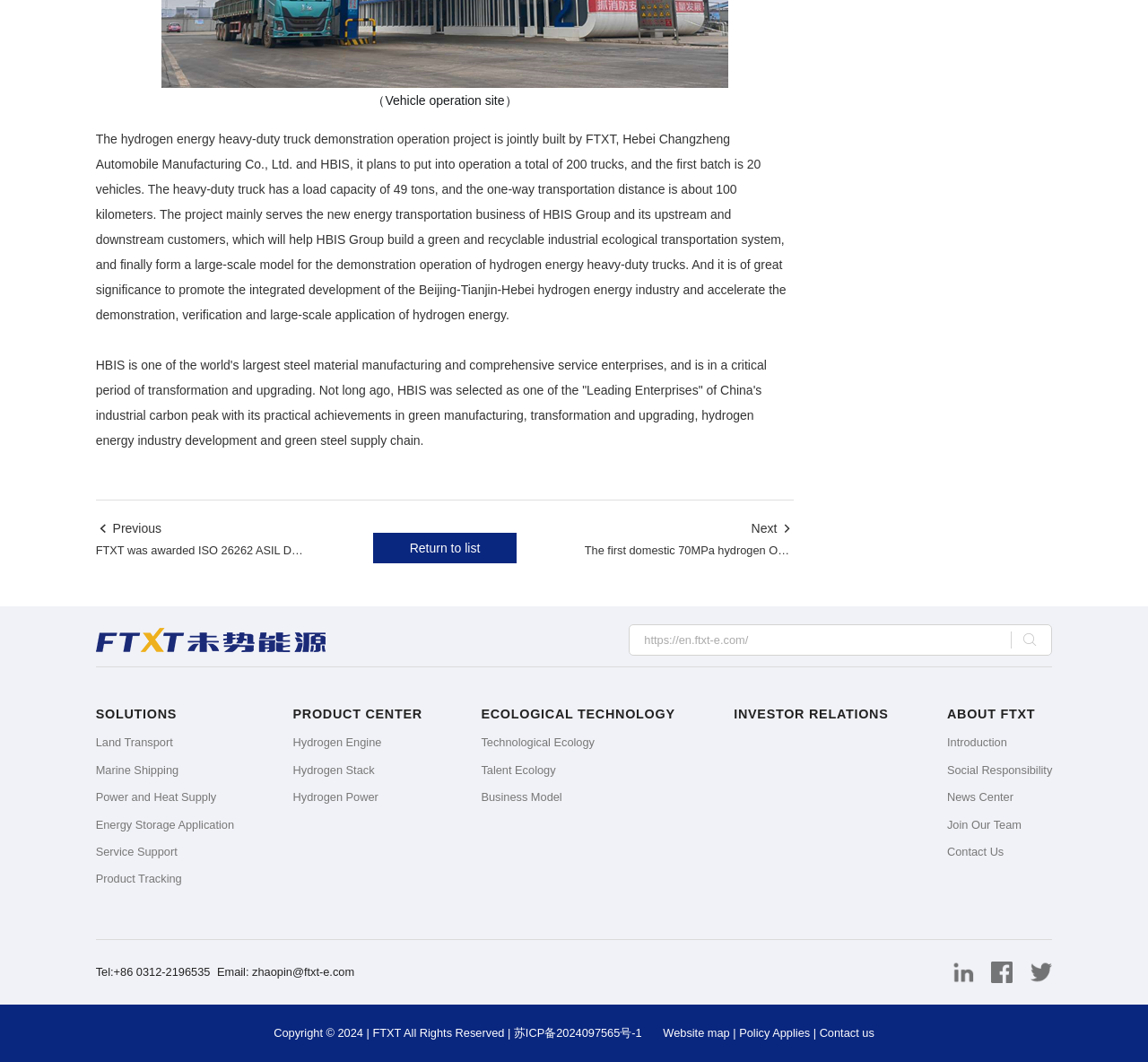What is the email address provided for contact?
Refer to the image and provide a one-word or short phrase answer.

zhaopin@ftxt-e.com